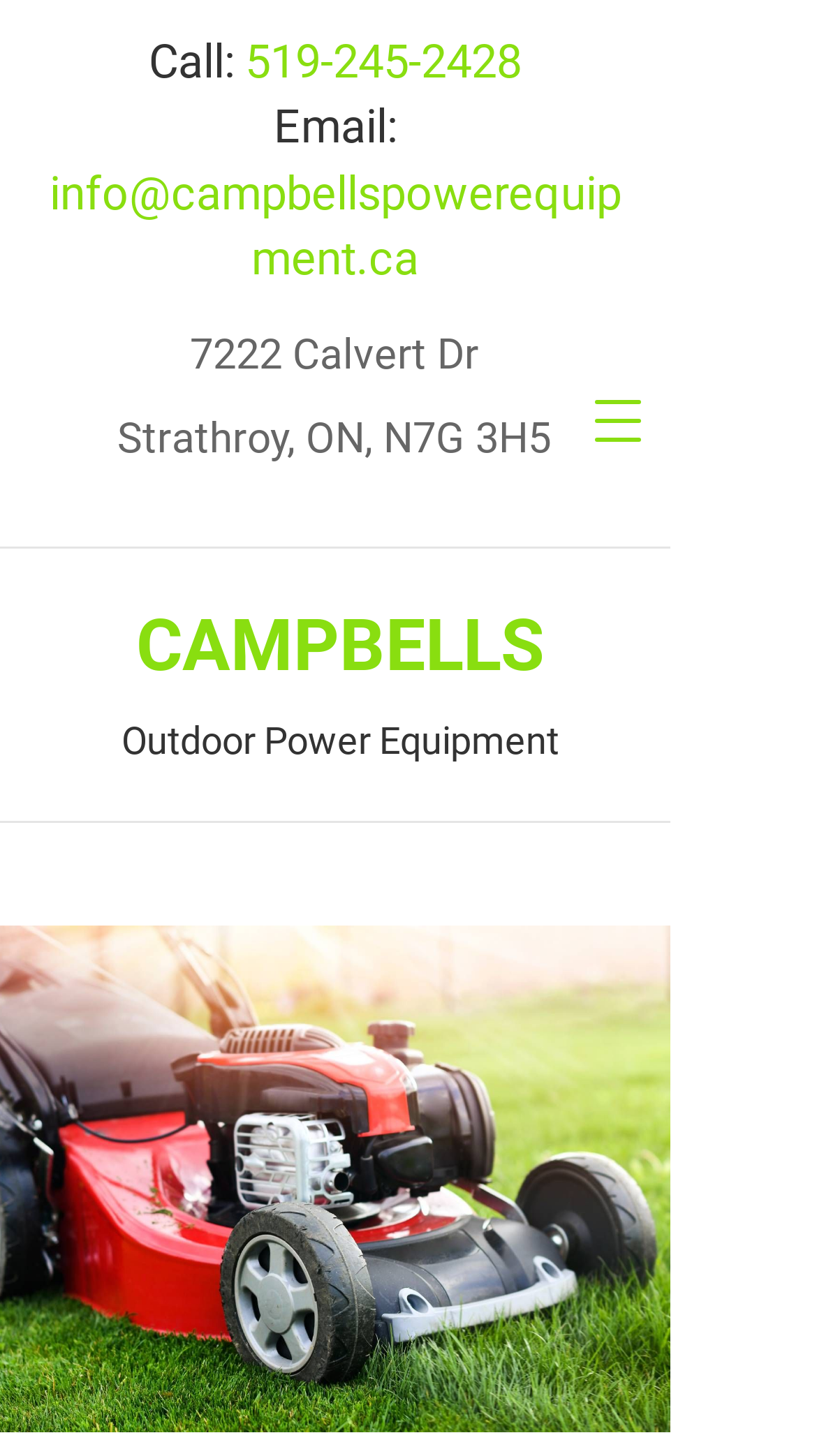Locate the UI element described as follows: "Outdoor Power Equipment". Return the bounding box coordinates as four float numbers between 0 and 1 in the order [left, top, right, bottom].

[0.149, 0.493, 0.685, 0.523]